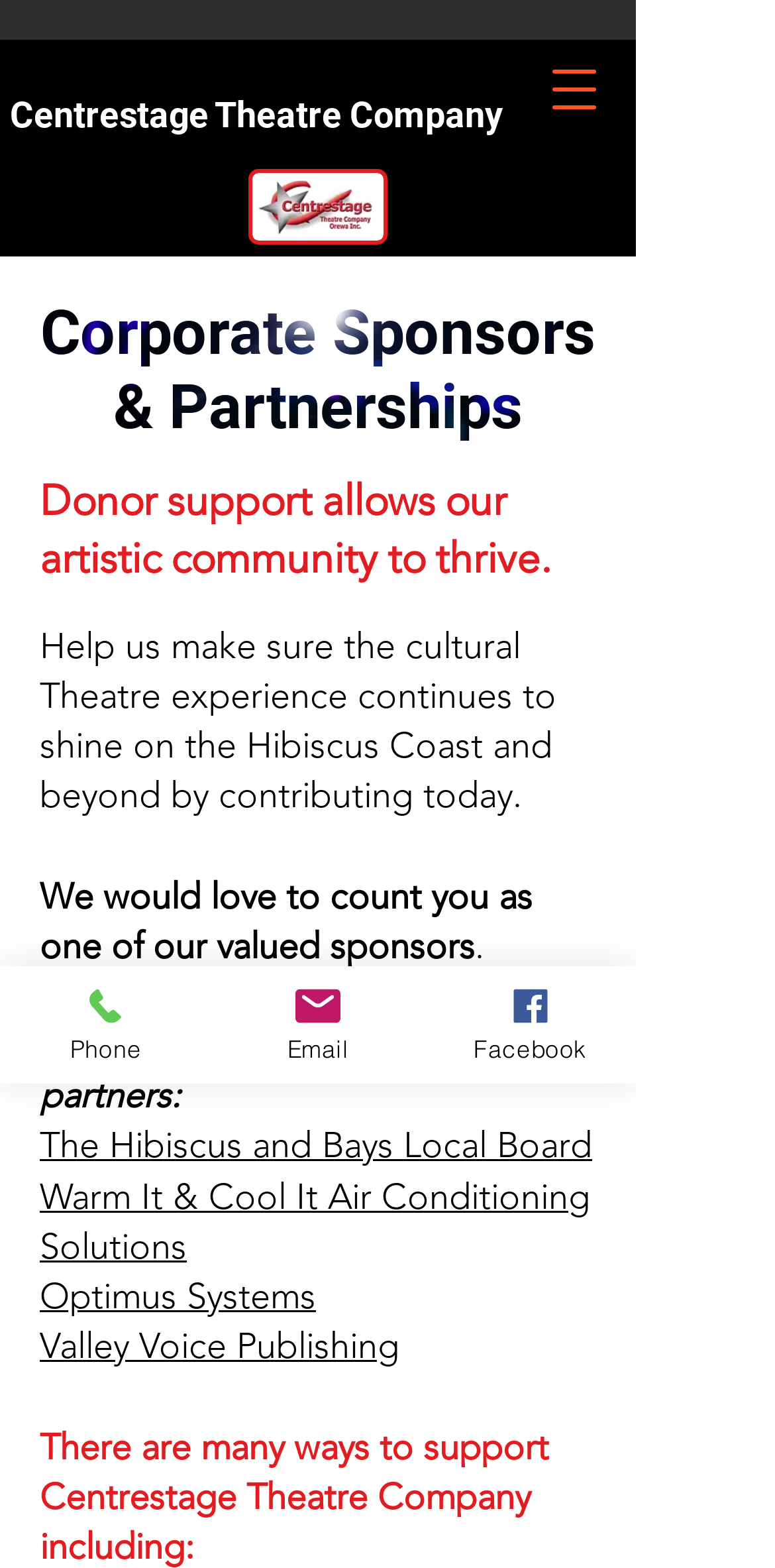Identify the bounding box coordinates for the element you need to click to achieve the following task: "access Dewatangkas". Provide the bounding box coordinates as four float numbers between 0 and 1, in the form [left, top, right, bottom].

None